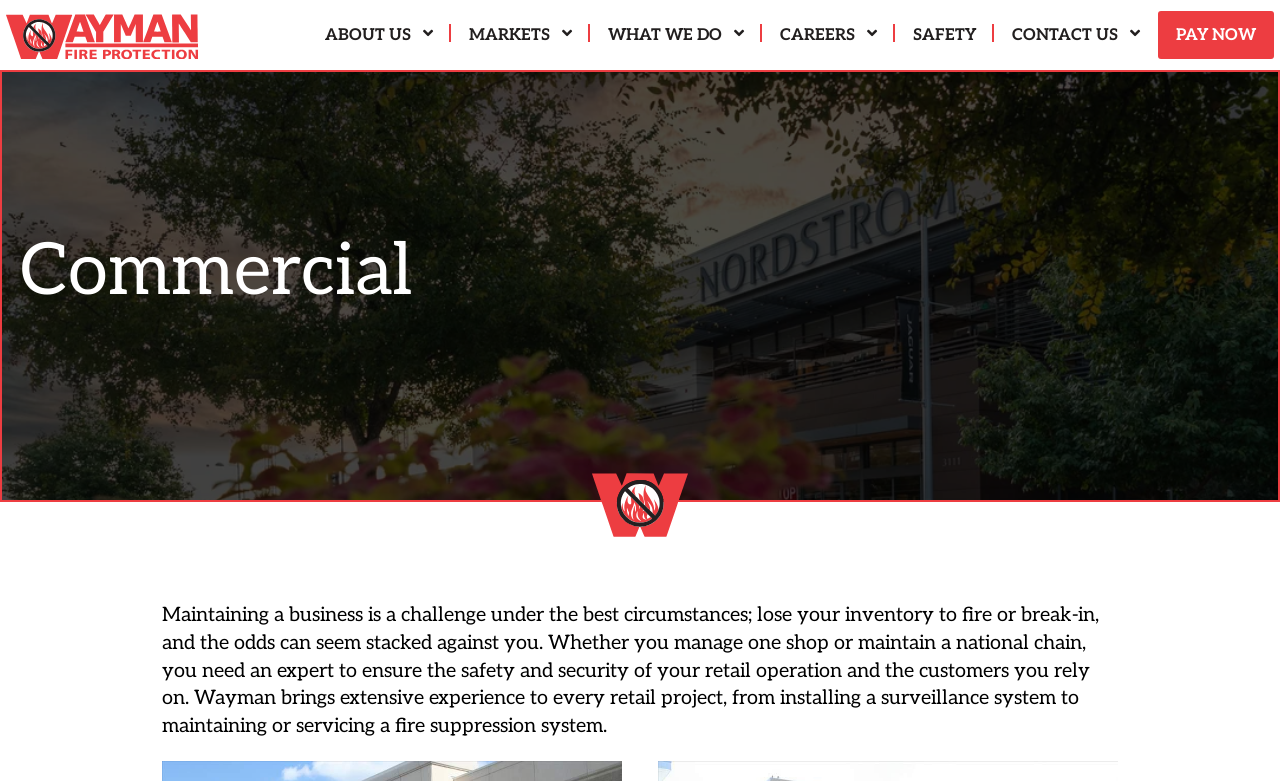Given the element description Security Services, specify the bounding box coordinates of the corresponding UI element in the format (top-left x, top-left y, bottom-right x, bottom-right y). All values must be between 0 and 1.

[0.608, 0.209, 0.784, 0.268]